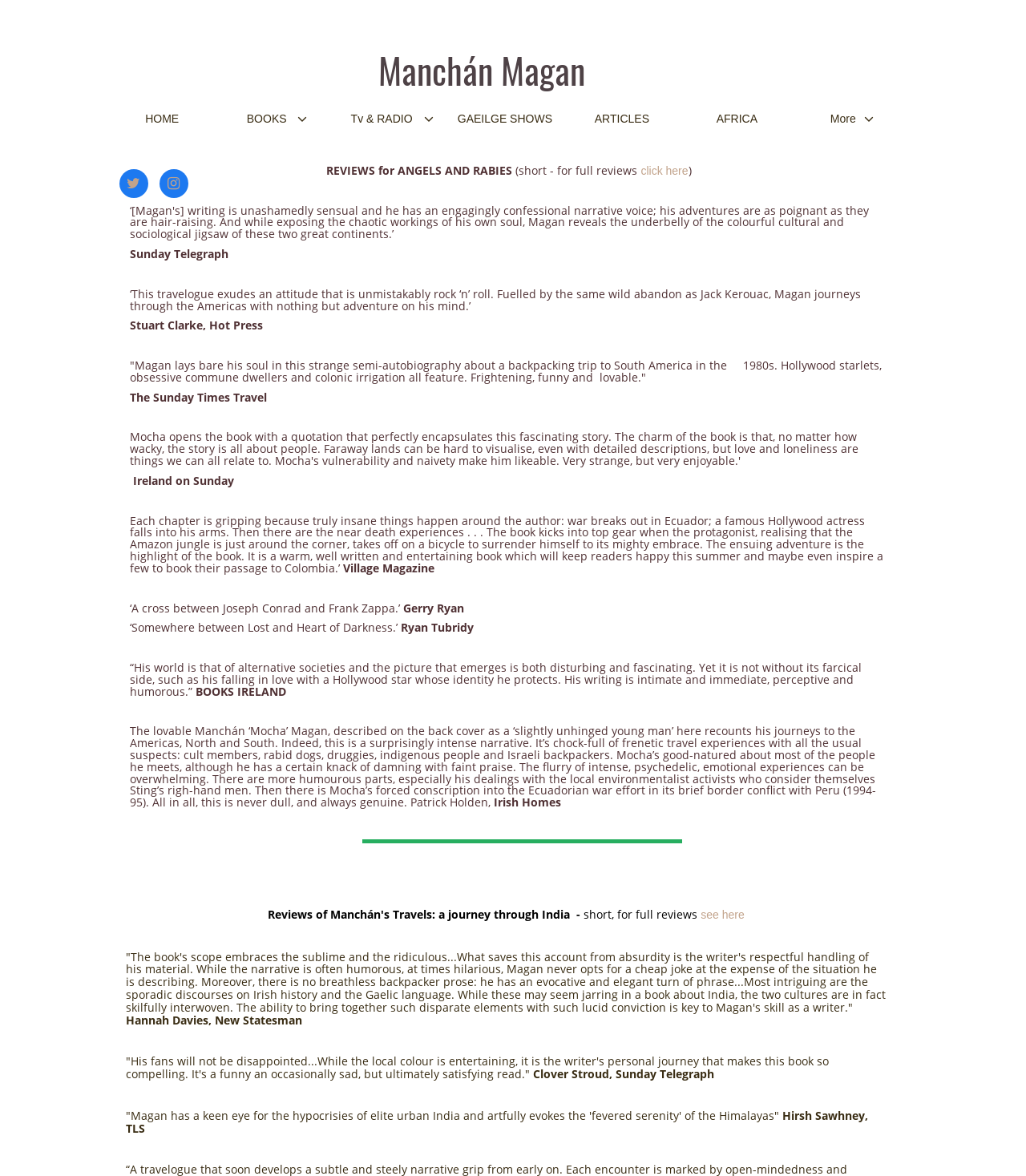Based on the description "HOME", find the bounding box of the specified UI element.

[0.11, 0.088, 0.206, 0.117]